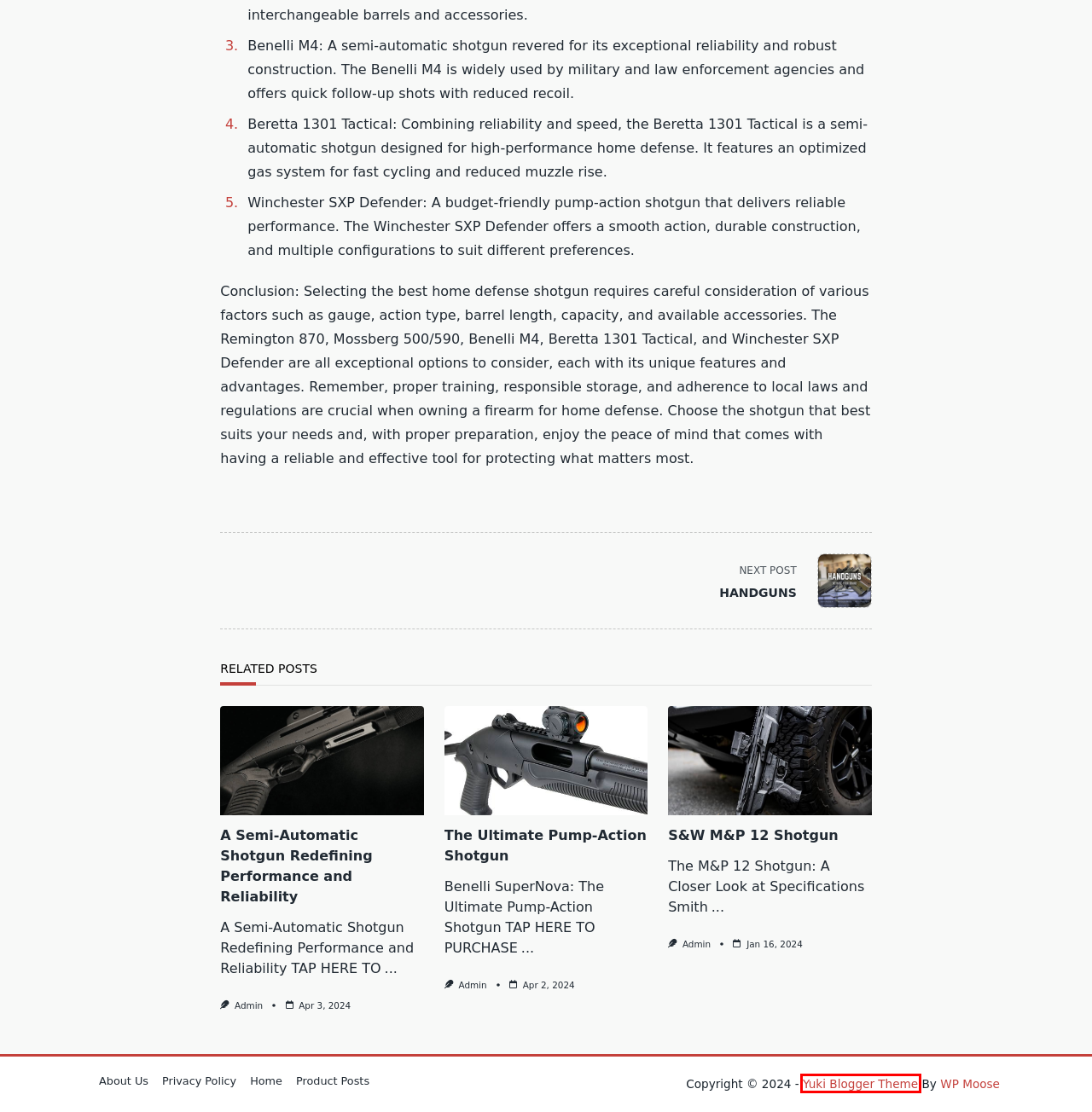Observe the provided screenshot of a webpage with a red bounding box around a specific UI element. Choose the webpage description that best fits the new webpage after you click on the highlighted element. These are your options:
A. Privacy Policy -
B. The Ultimate Pump-Action Shotgun -
C. Yuki Blogger – WPMoose
D. A Semi-Automatic Shotgun Redefining Performance and Reliability -
E. WPMoose – Focus on WordPress Development
F. Home -
G. S&W M&P 12 Shotgun -
H. HANDGUNS -

C